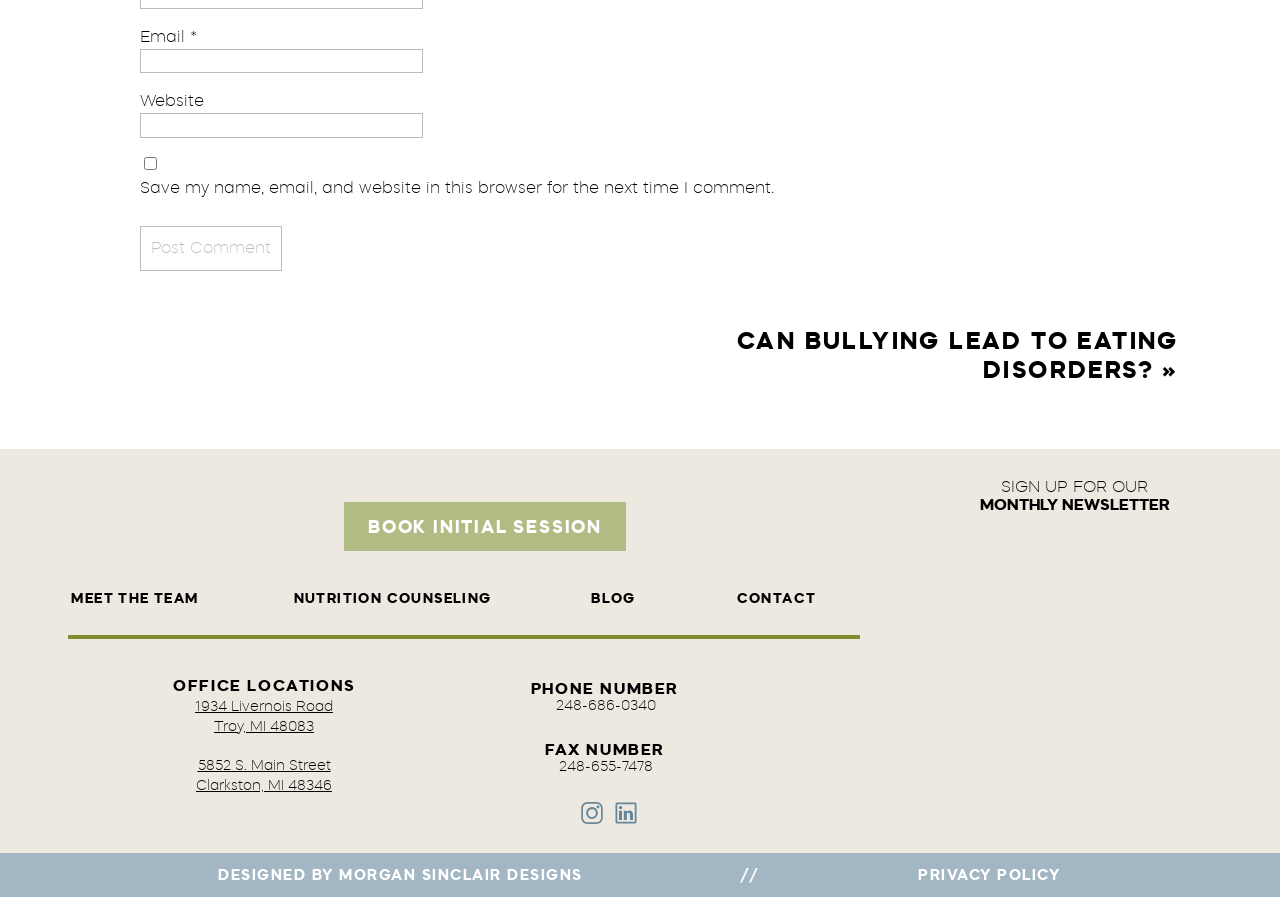Identify the bounding box coordinates for the UI element described by the following text: "Bob Yosaitis". Provide the coordinates as four float numbers between 0 and 1, in the format [left, top, right, bottom].

None